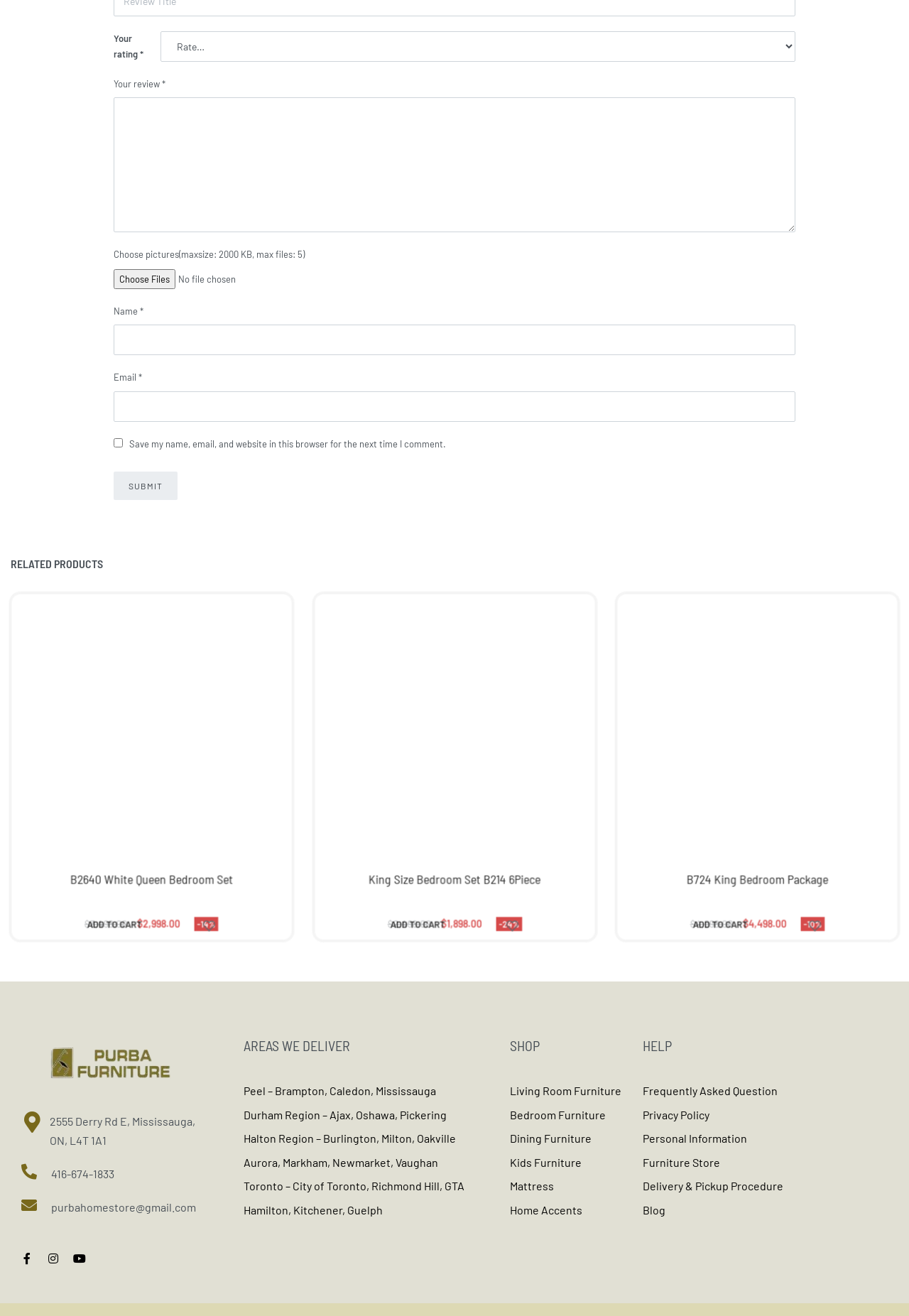Kindly provide the bounding box coordinates of the section you need to click on to fulfill the given instruction: "Click on the 'B2640 White Queen Bedroom Set' link".

[0.081, 0.126, 0.252, 0.137]